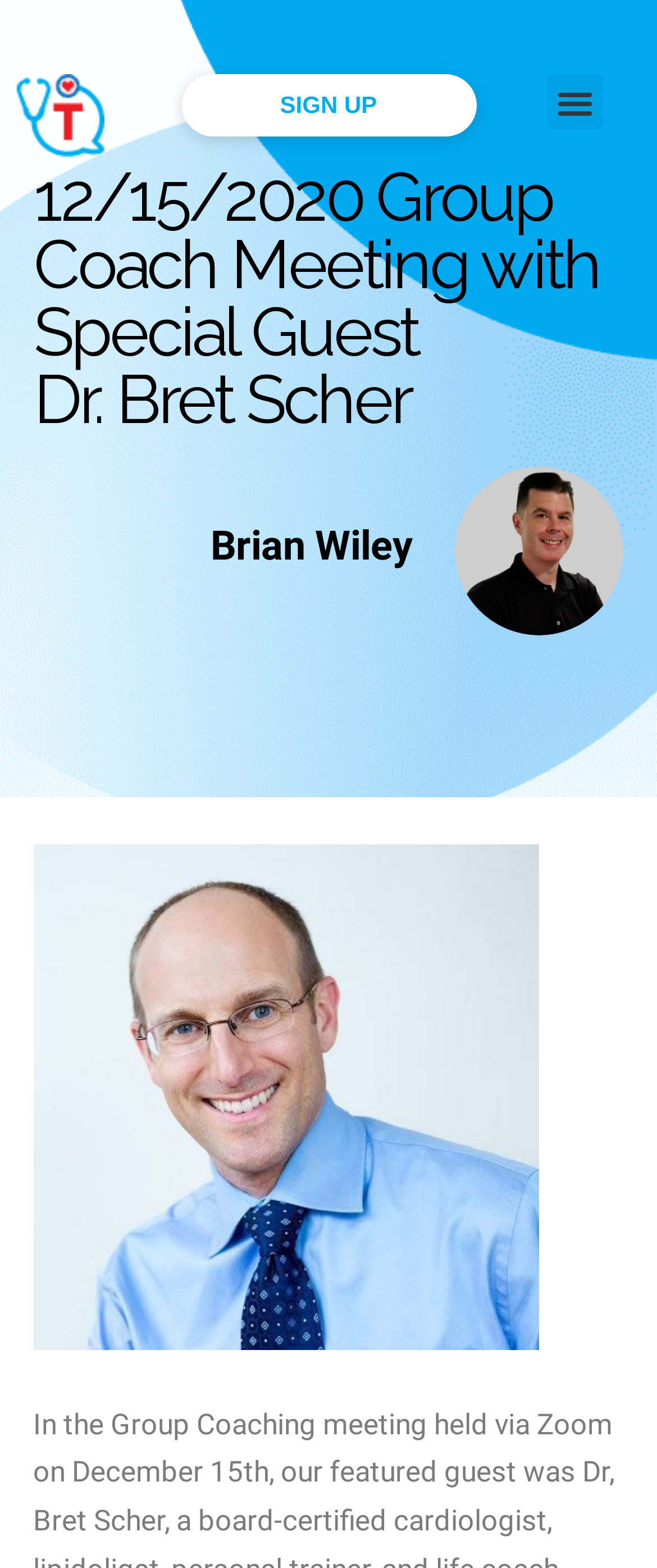What is the name of the person in the middle image?
Examine the image and give a concise answer in one word or a short phrase.

Brian Wiley